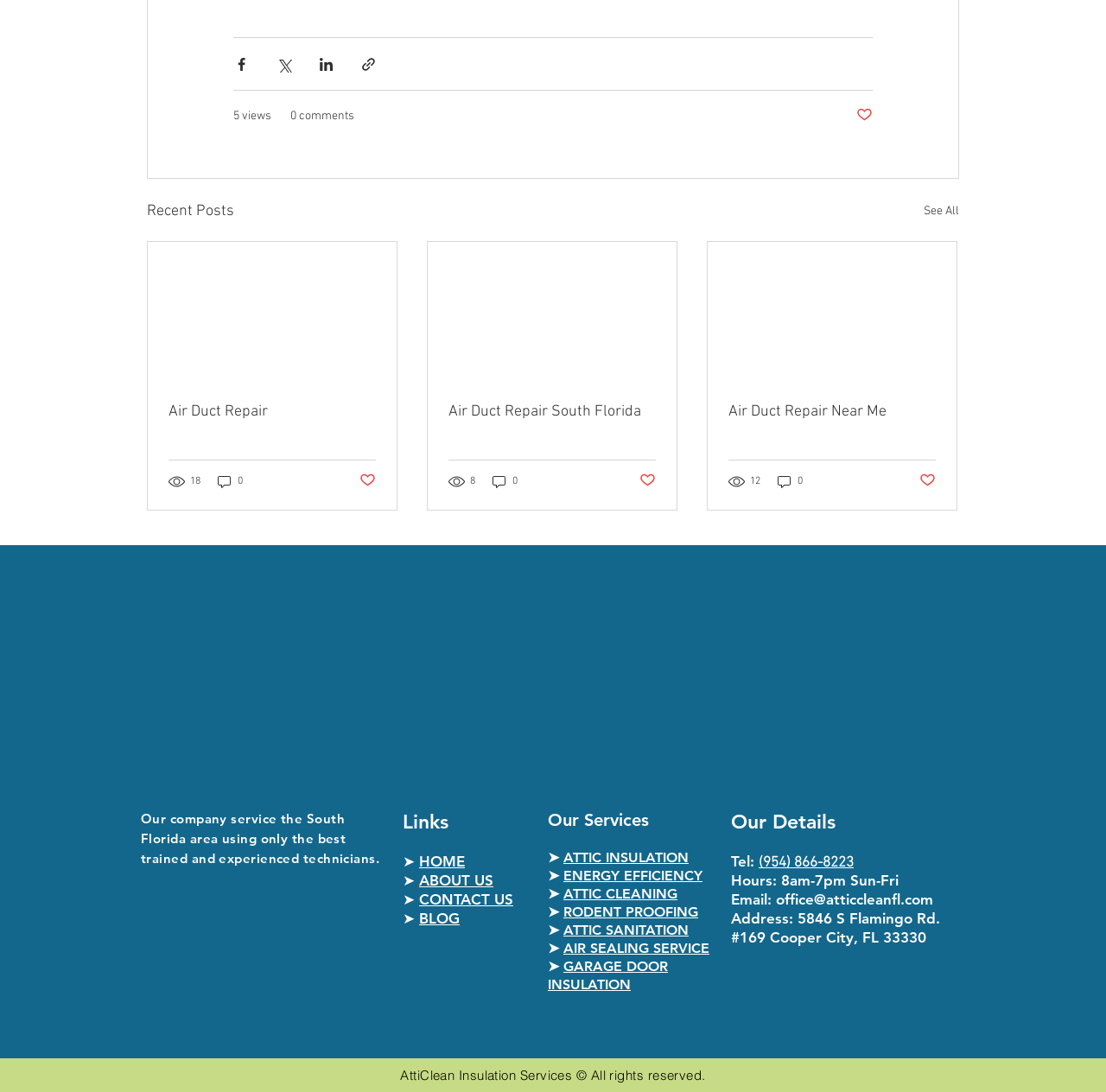Please locate the bounding box coordinates of the region I need to click to follow this instruction: "Learn about Attic Insulation".

[0.509, 0.778, 0.623, 0.793]